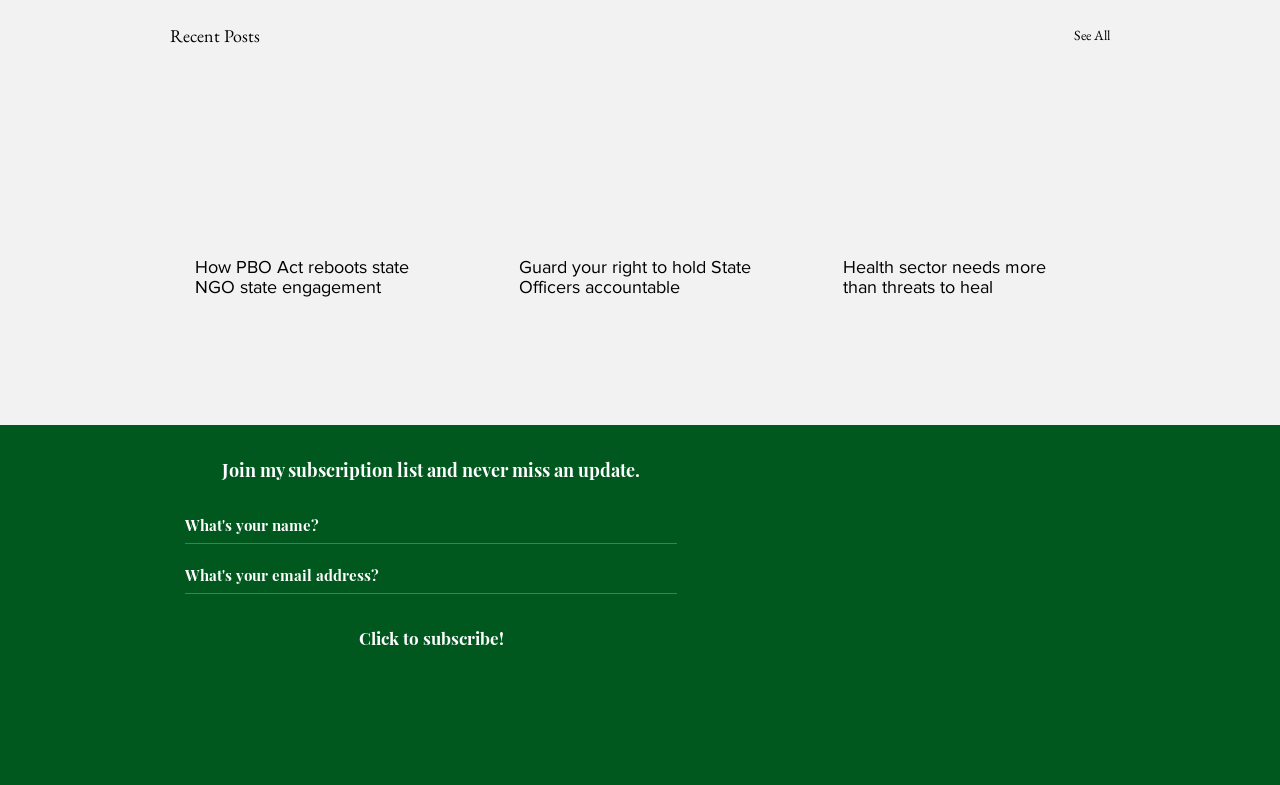Identify the bounding box coordinates of the region I need to click to complete this instruction: "Visit the 'About' page".

None